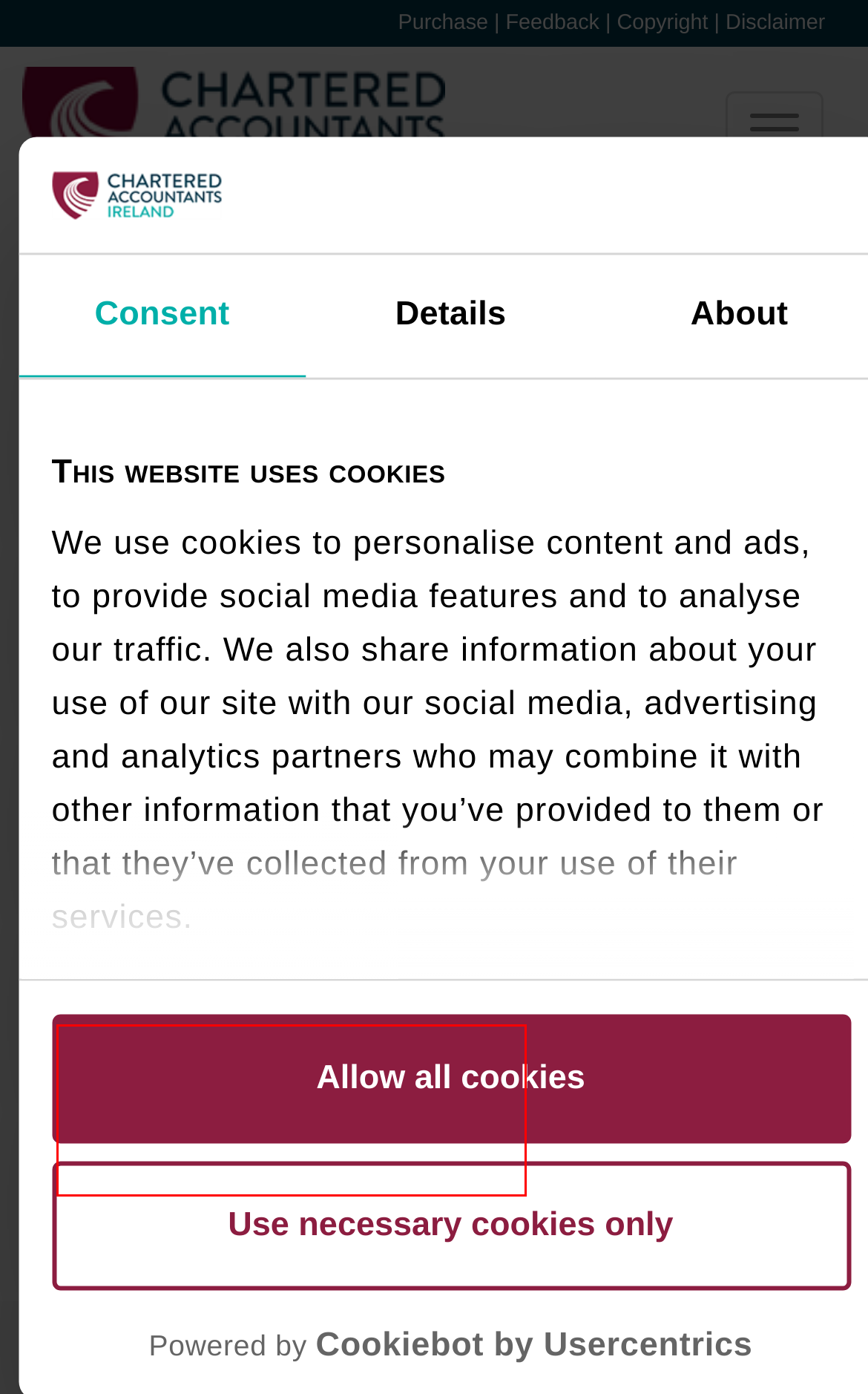Analyze the screenshot of the webpage and extract the text from the UI element that is inside the red bounding box.

Child benefit payable under Part 4 of the Social Welfare Consolidation Act 2005 is exempt from income tax and is disregarded in computing income for tax purposes.